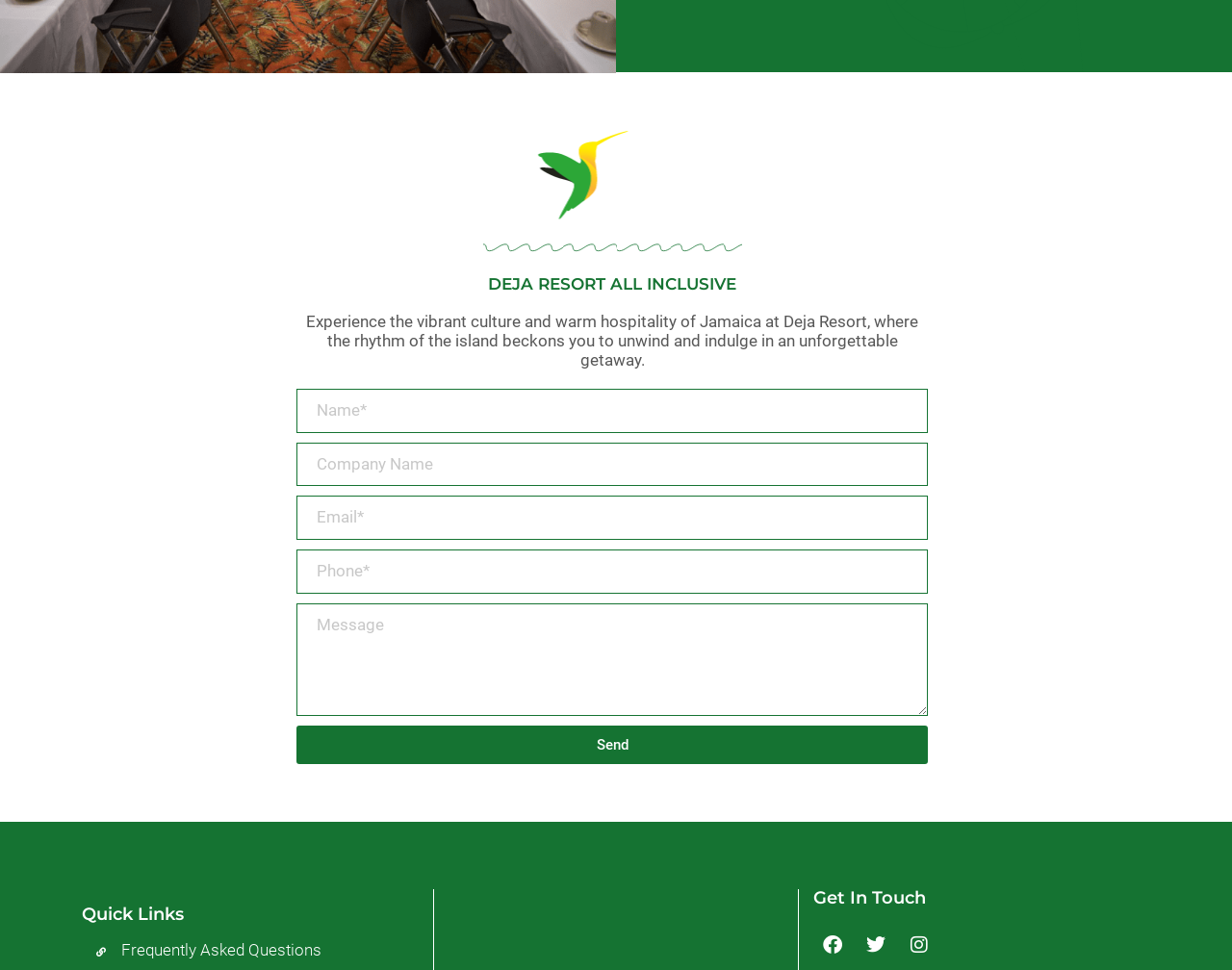Given the description "Teaching", provide the bounding box coordinates of the corresponding UI element.

None